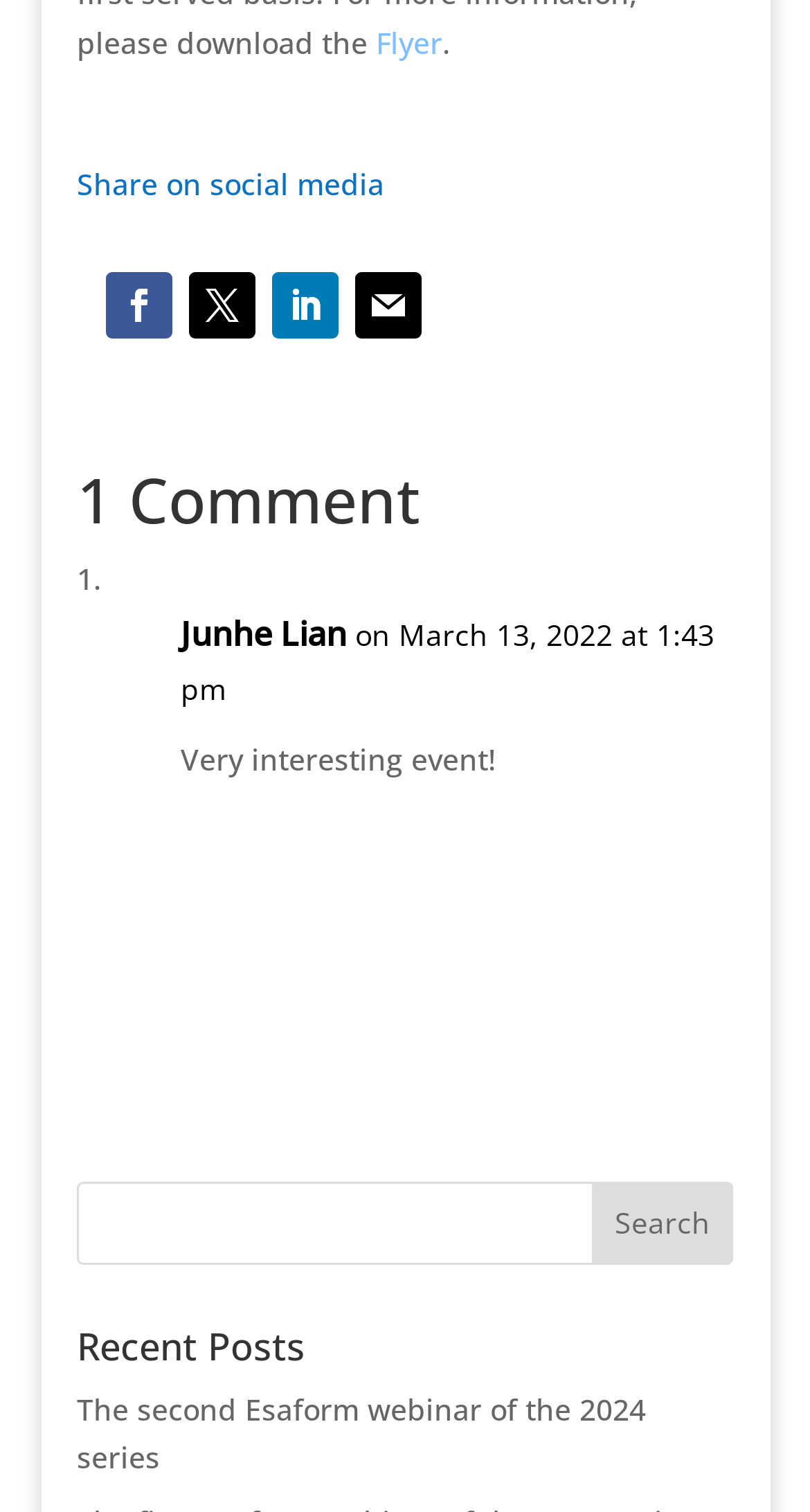What is the title of the recent post?
Using the information presented in the image, please offer a detailed response to the question.

I looked at the section labeled 'Recent Posts' and found the title of the recent post, which is 'The second Esaform webinar of the 2024 series'.